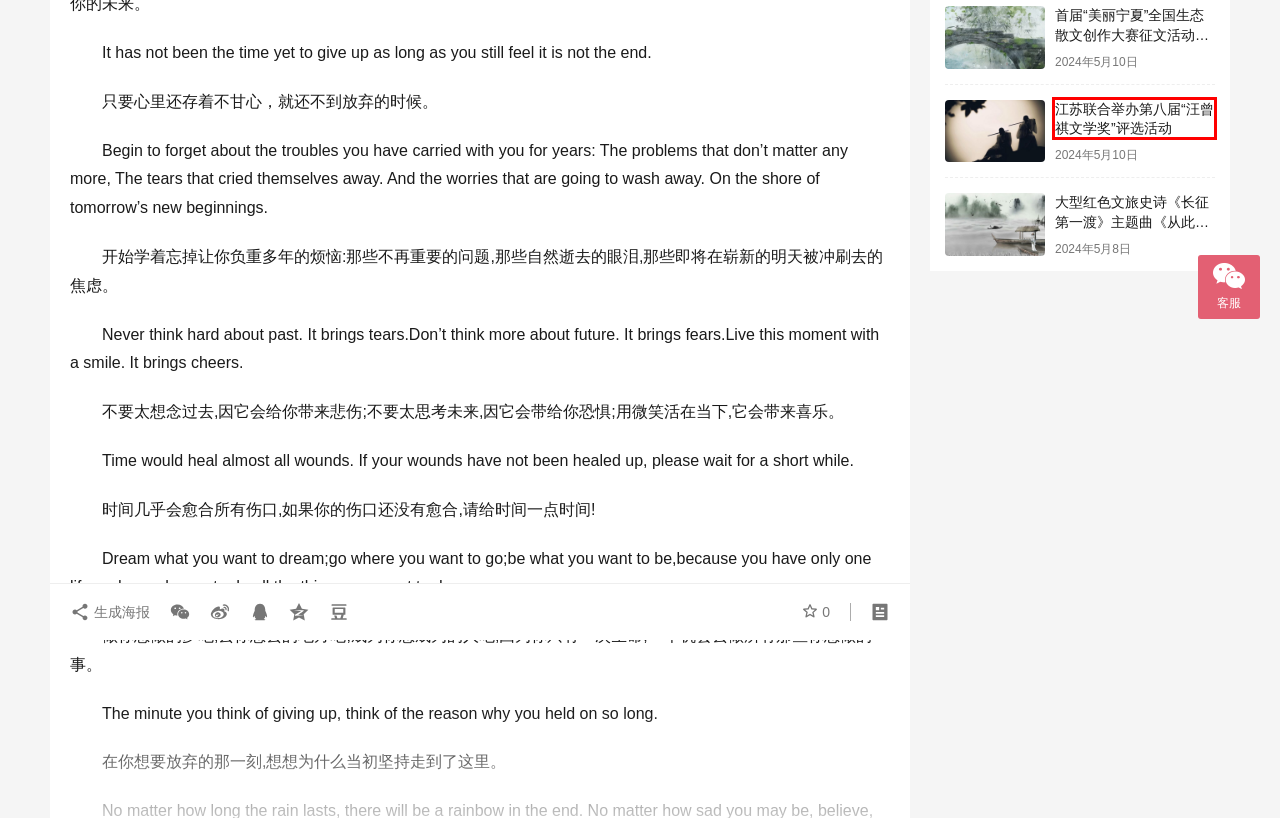Observe the screenshot of a webpage with a red bounding box highlighting an element. Choose the webpage description that accurately reflects the new page after the element within the bounding box is clicked. Here are the candidates:
A. 大型红色文旅史诗《长征第一渡》主题曲《从此》火热出圈 | 杨梦思
B. 首届“美丽宁夏”全国生态散文创作大赛征文活动全面启动 | 杨梦思
C. 登录 | 杨梦思
D. 分享到QQ空间
E. 分享到微博-微博-随时随地分享身边的新鲜事儿
F. 登录豆瓣
G. 发送给QQ好友和群组
H. 江苏联合举办第八届“汪曾祺文学奖”评选活动 | 杨梦思

H